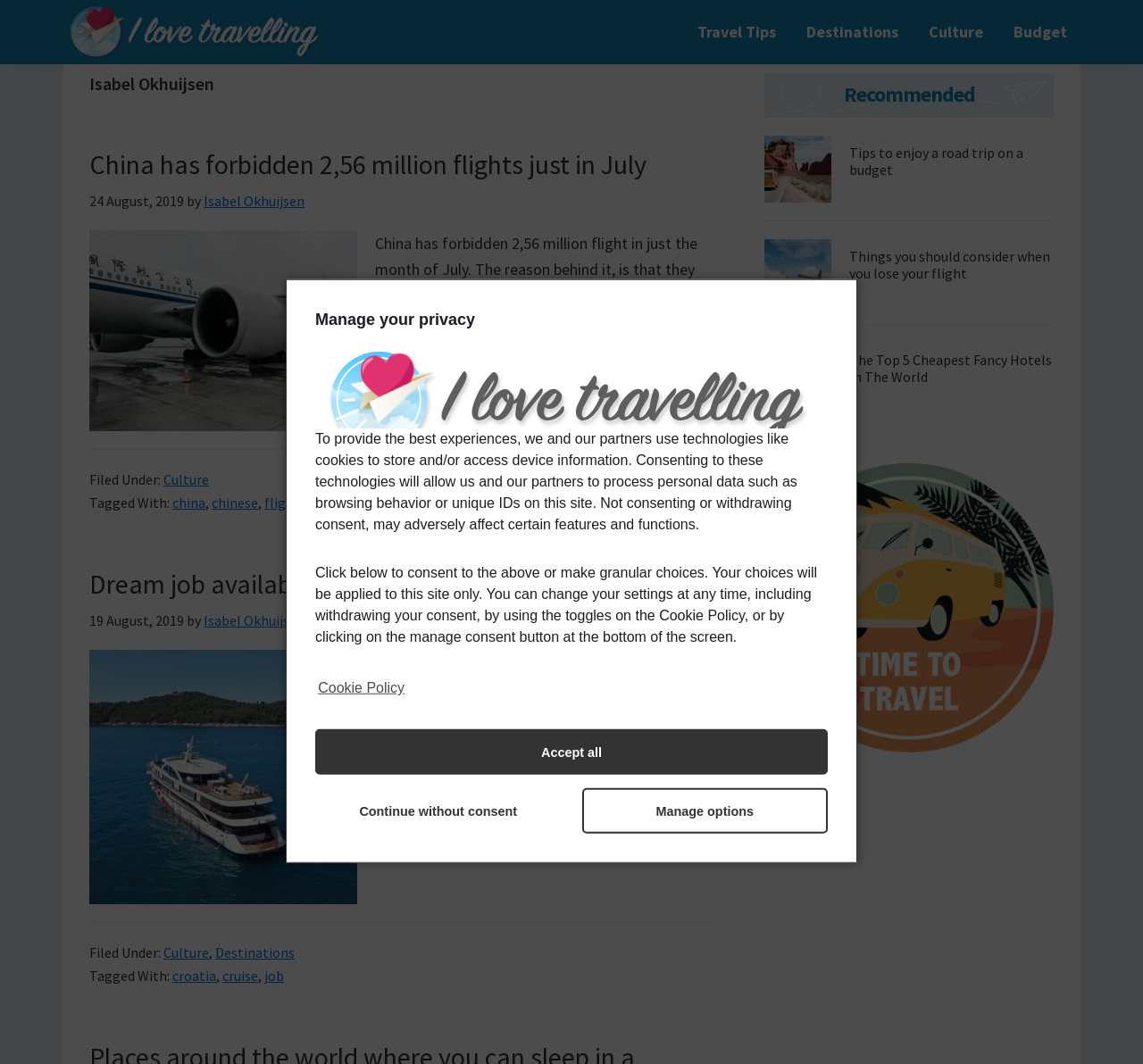Summarize the webpage in an elaborate manner.

This webpage is about Isabel Okhuijsen, an author who writes about travel. At the top of the page, there is a navigation menu with links to "Travel Tips", "Destinations", "Culture", and "Budget". Below the navigation menu, there is a heading with the author's name, Isabel Okhuijsen.

The main content of the page is divided into two sections. The left section contains two articles. The first article is titled "China has forbidden 2,56 million flights just in July" and has a brief summary of the article. The second article is titled "Dream job available: cruising along the coast of Croatia" and also has a brief summary.

Each article has a heading, a link to the full article, and a timestamp indicating when it was published. The articles also have tags and categories listed below the summary.

The right section of the page is the primary sidebar, which contains recommended articles. There are three articles listed, each with a heading, a link to the full article, and a brief summary. The articles are titled "Tips to enjoy a road trip on a budget", "Things you should consider when you lose your flight", and "The Top 5 Cheapest Fancy Hotels In The World".

At the bottom of the page, there is a dialog box for managing cookie consent. The dialog box explains how the website uses cookies and allows users to consent to the use of cookies or make granular choices about which cookies to allow. There are buttons to accept all cookies, continue without consent, or manage options.

There is also an image of the website's logo, "I Love Travelling", at the top of the page, and a link to skip to the primary navigation, main content, or primary sidebar at the very top of the page.